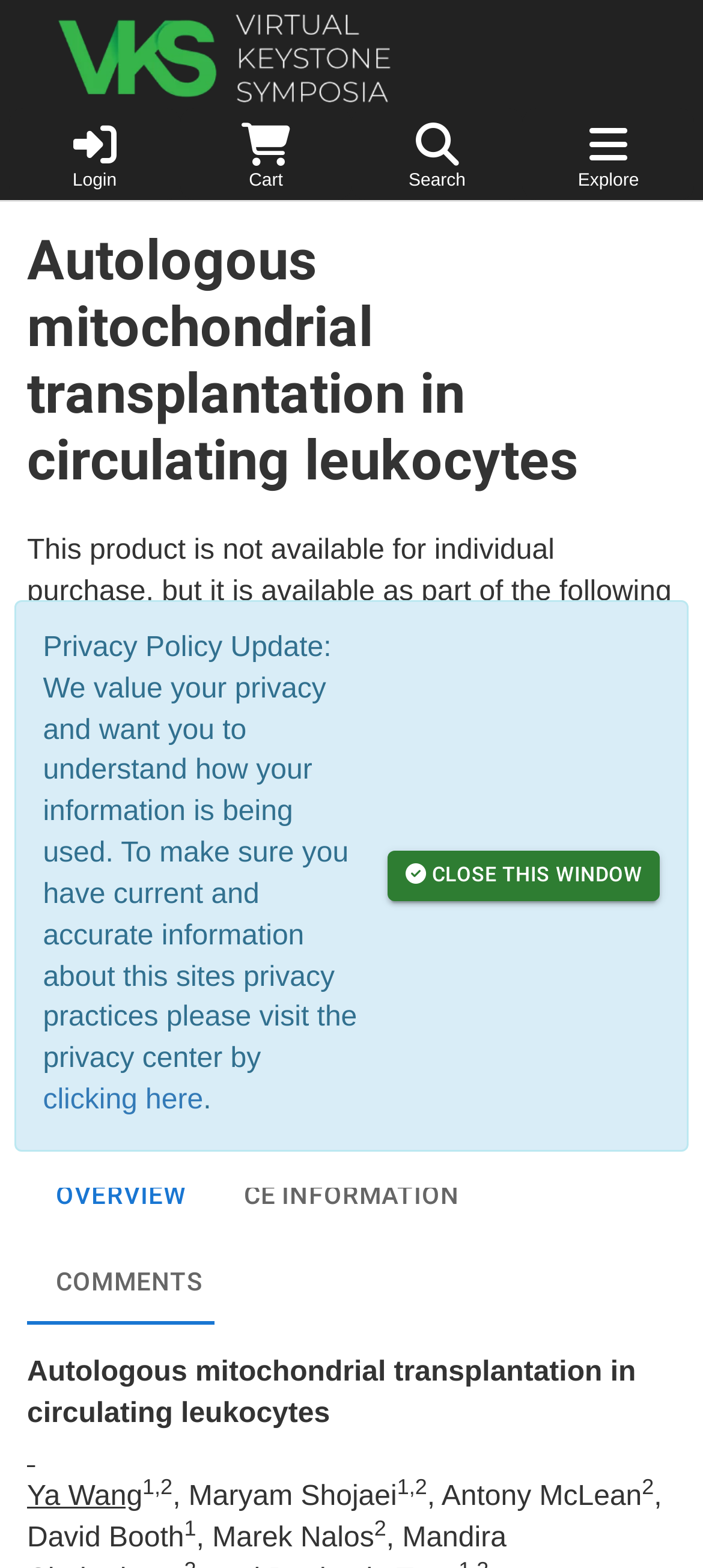What is the purpose of the button at the bottom right?
Use the screenshot to answer the question with a single word or phrase.

Close this window